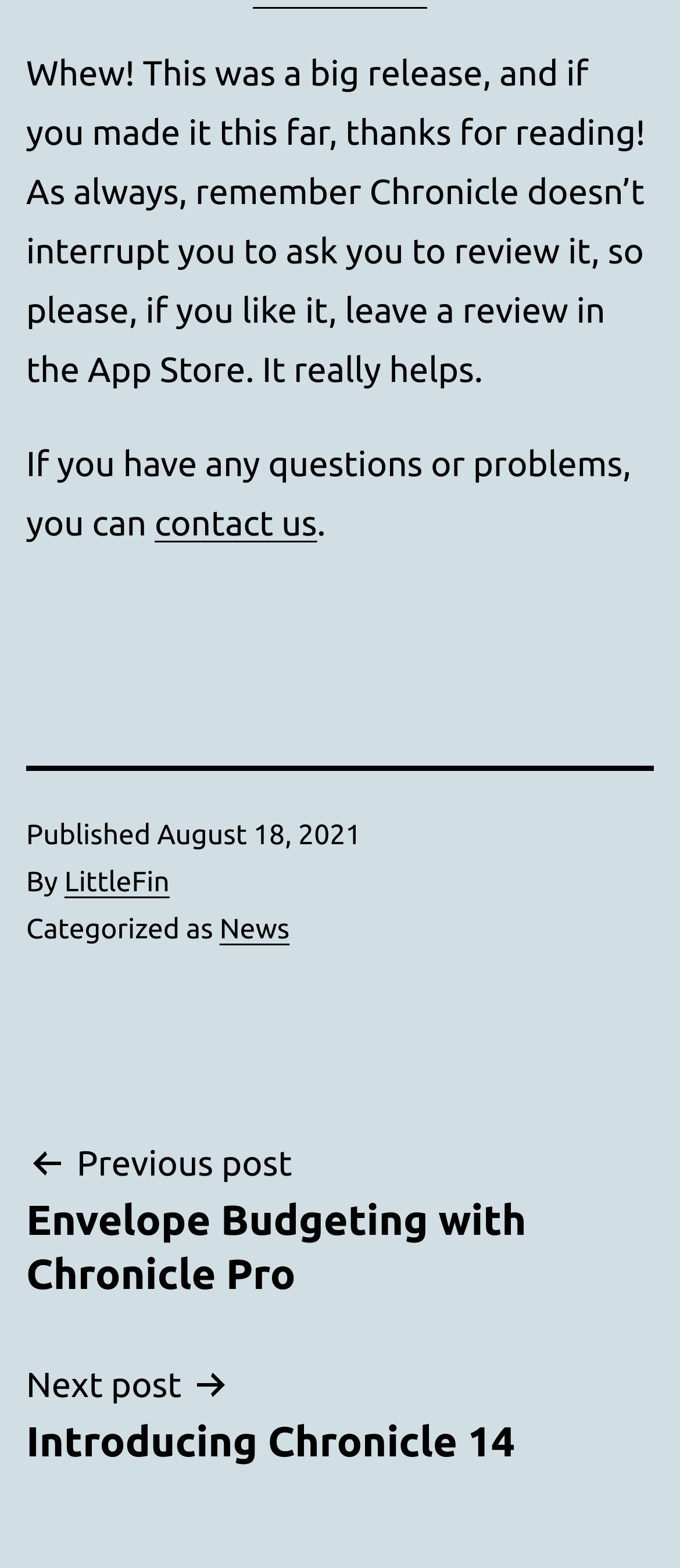Give a one-word or short phrase answer to the question: 
Who is the author of the post?

LittleFin